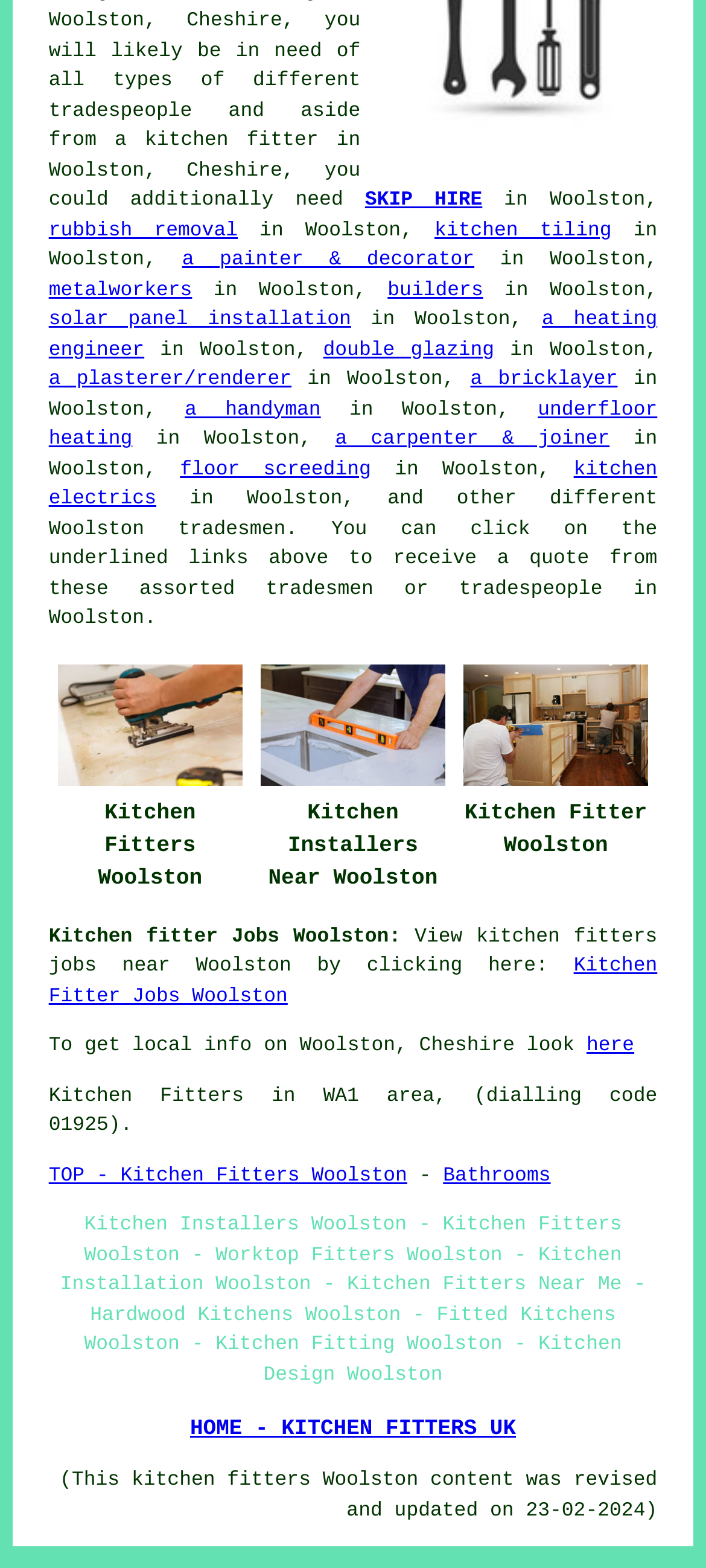Find the bounding box coordinates of the clickable area required to complete the following action: "Click on 'SKIP HIRE'".

[0.517, 0.121, 0.683, 0.135]